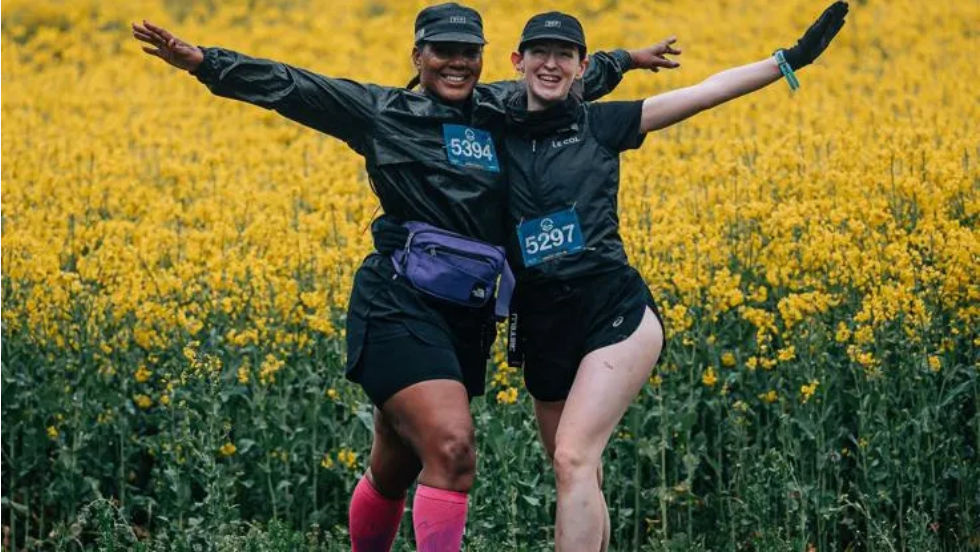Provide a one-word or short-phrase answer to the question:
What color are the socks worn by the woman on the right?

Pink